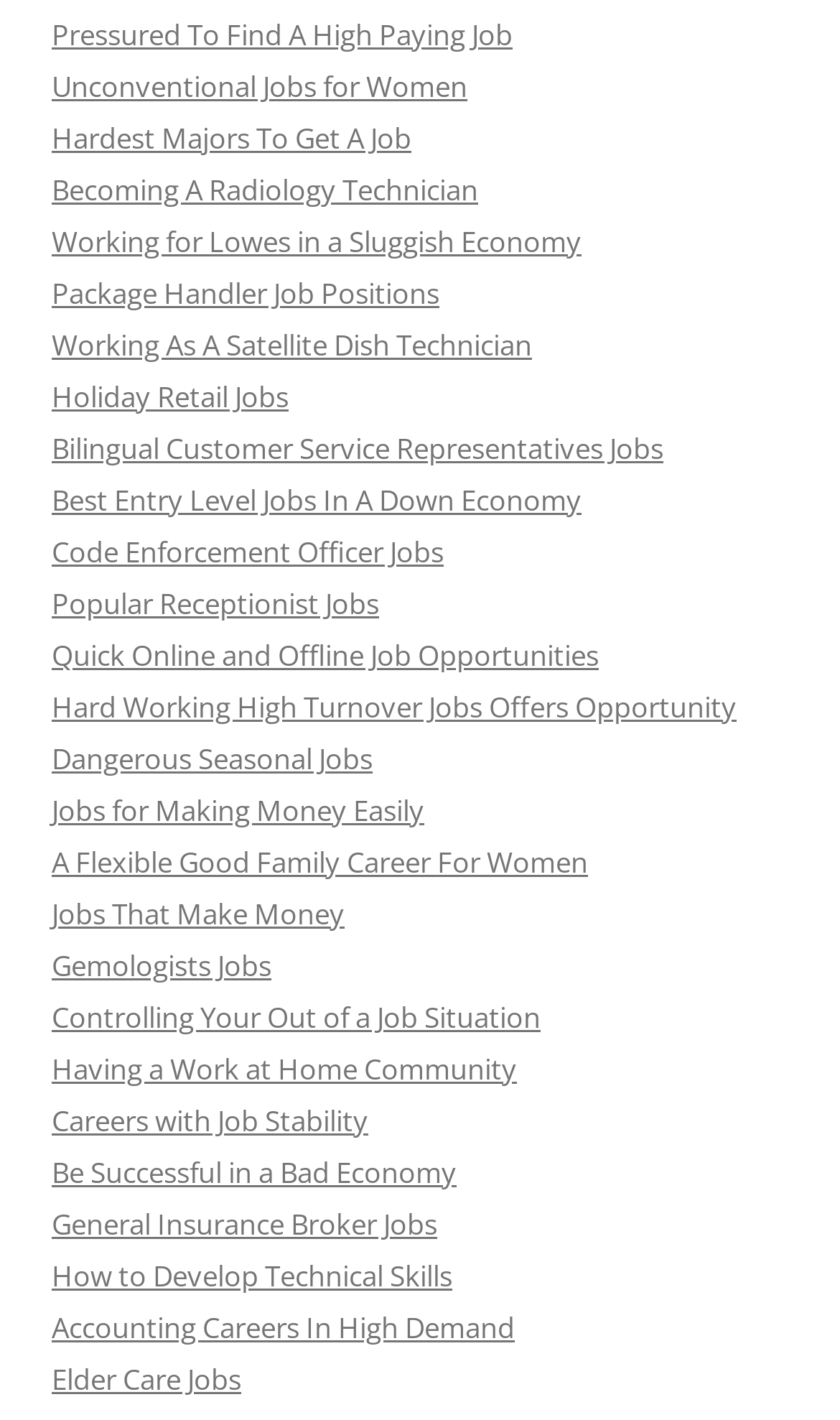What is the topic of the first link?
Please provide a comprehensive and detailed answer to the question.

The first link on the webpage has the text 'Pressured To Find A High Paying Job', which suggests that the topic of this link is related to finding a high paying job.